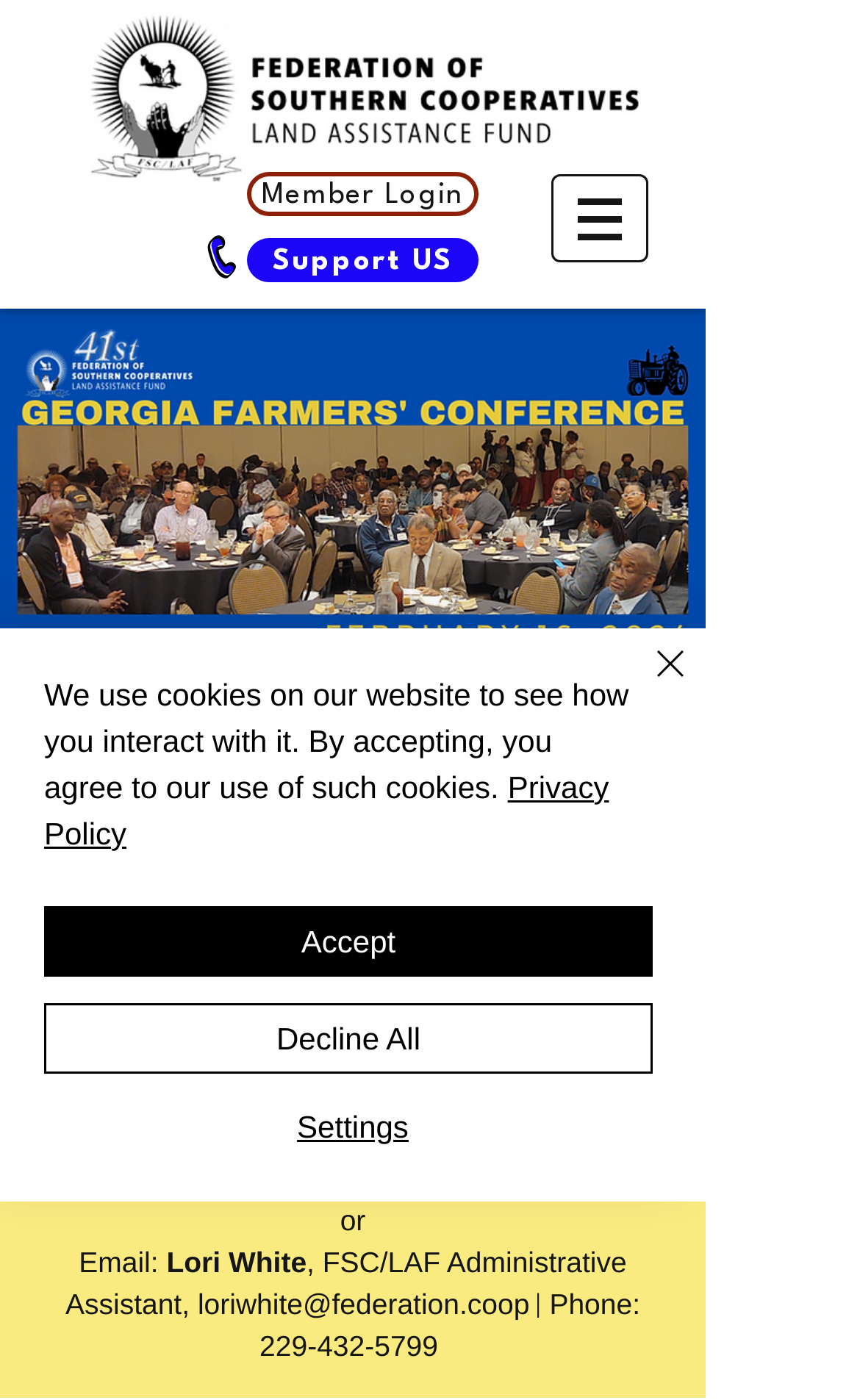What is the phone number for the FSC/LAF Georgia Field Office?
Please use the image to provide a one-word or short phrase answer.

229-432-5799